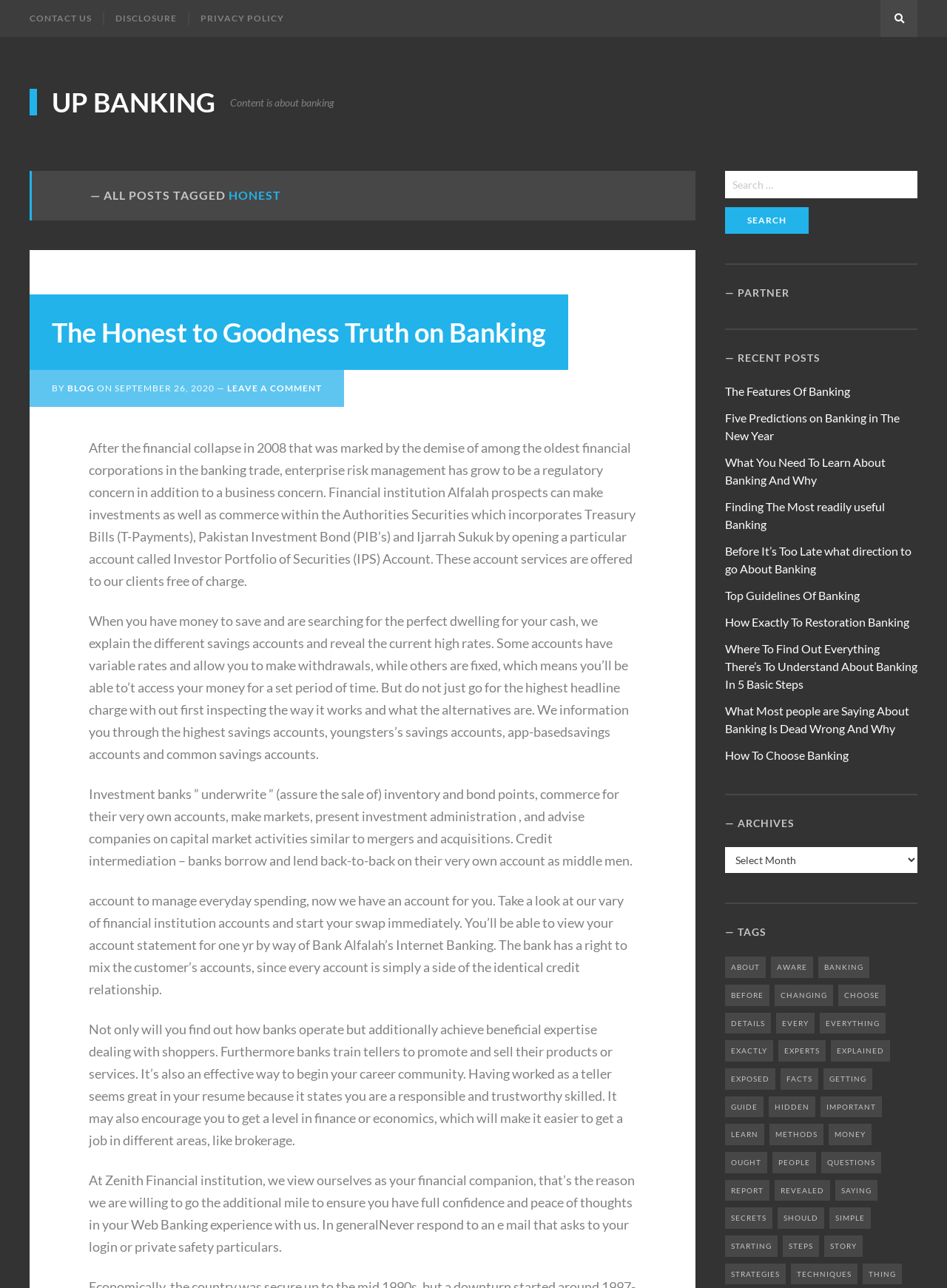What is the purpose of investment banks?
Refer to the screenshot and answer in one word or phrase.

Underwrite stock and bond issues